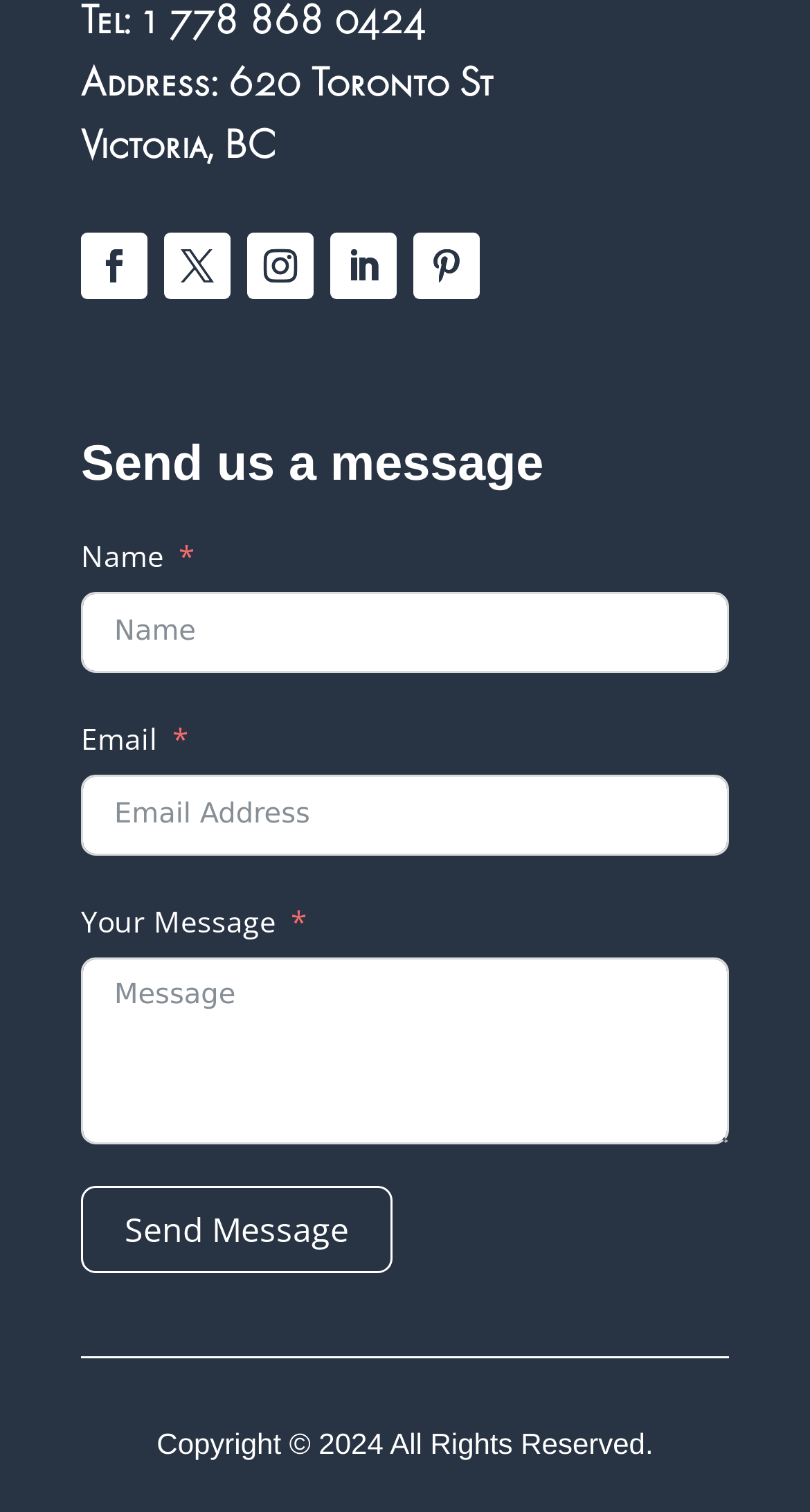Identify the bounding box for the UI element specified in this description: "1 778 868 0424". The coordinates must be four float numbers between 0 and 1, formatted as [left, top, right, bottom].

[0.174, 0.01, 0.526, 0.022]